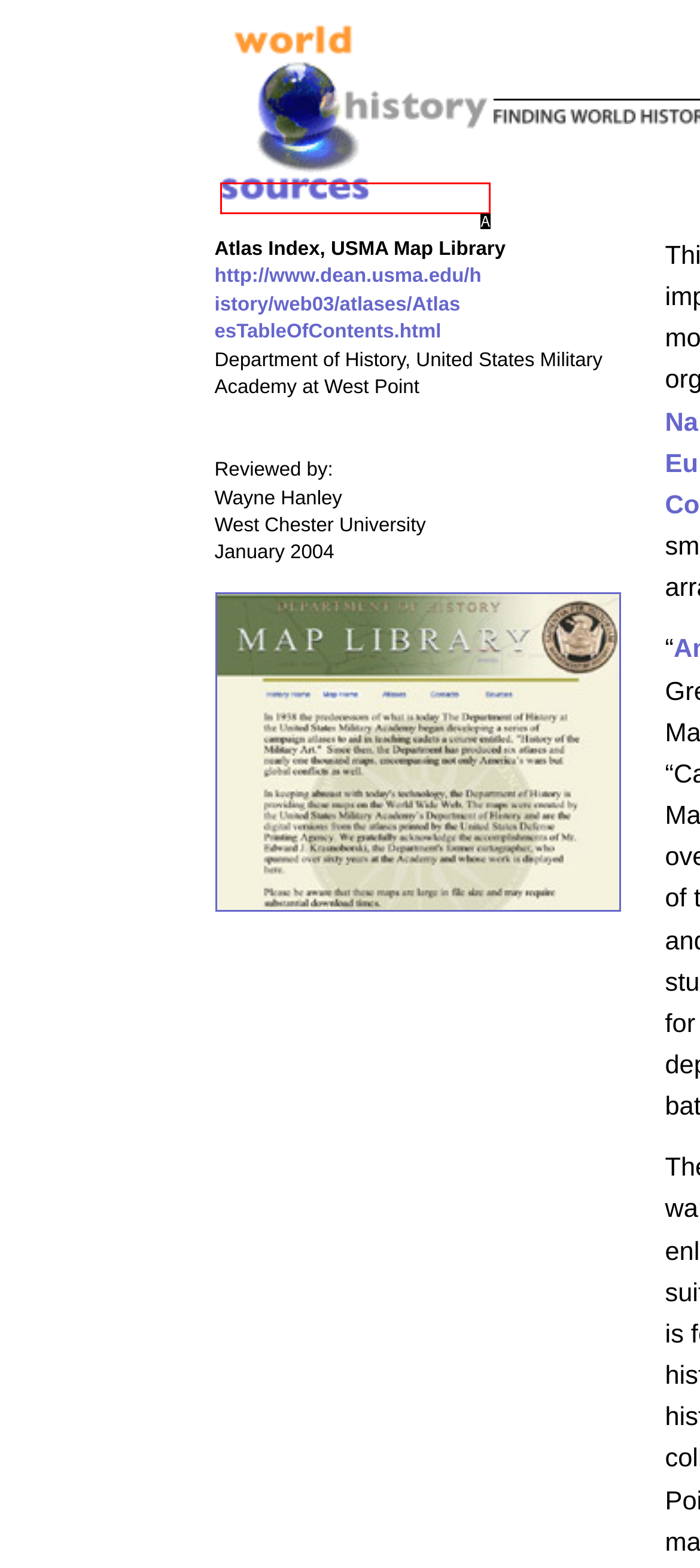Pick the option that best fits the description: alt="World History Sources Logo". Reply with the letter of the matching option directly.

A